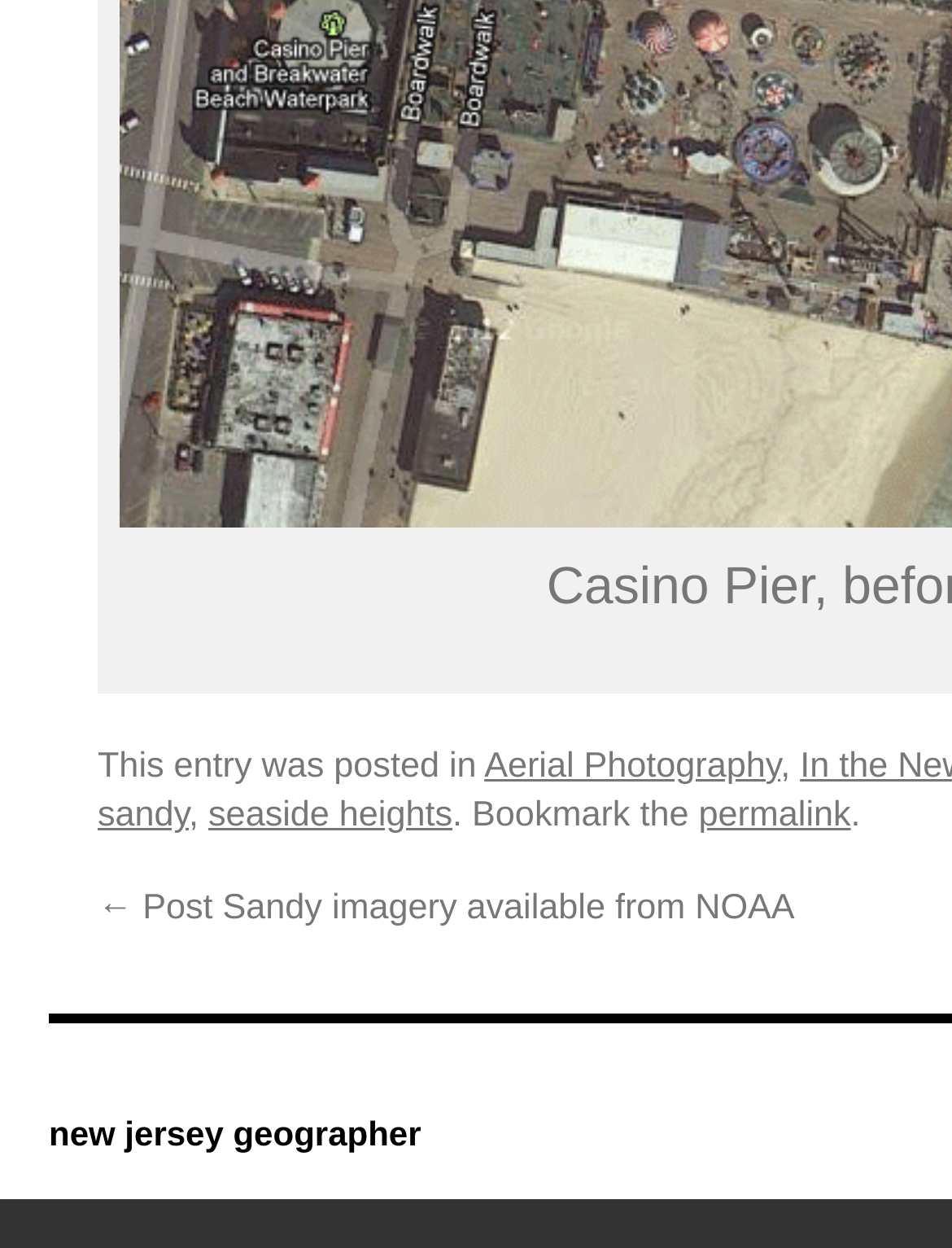What is the purpose of the permalink?
Look at the screenshot and give a one-word or phrase answer.

To bookmark the post